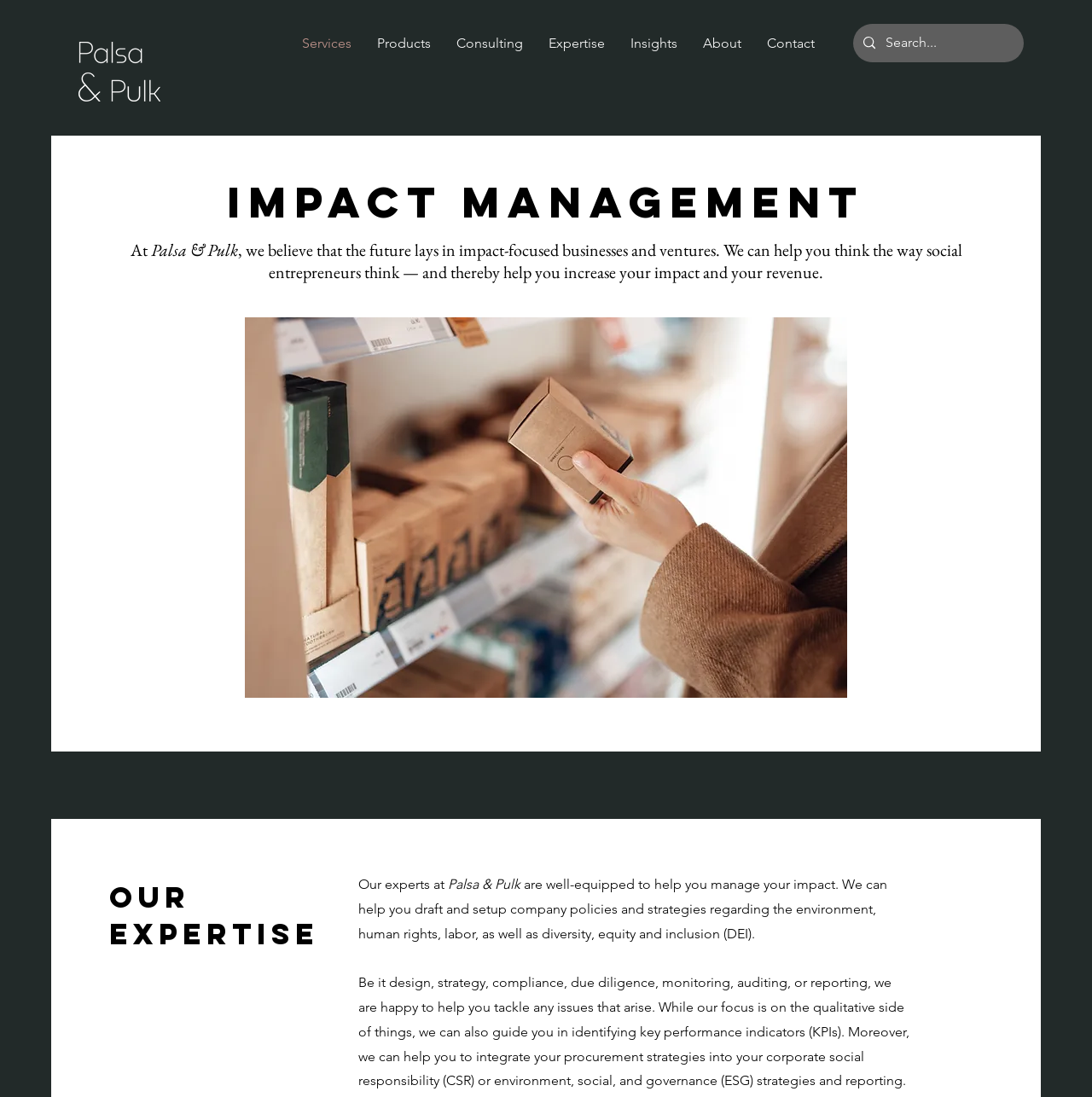Bounding box coordinates are given in the format (top-left x, top-left y, bottom-right x, bottom-right y). All values should be floating point numbers between 0 and 1. Provide the bounding box coordinate for the UI element described as: aria-label="Search..." name="q" placeholder="Search..."

[0.811, 0.022, 0.905, 0.057]